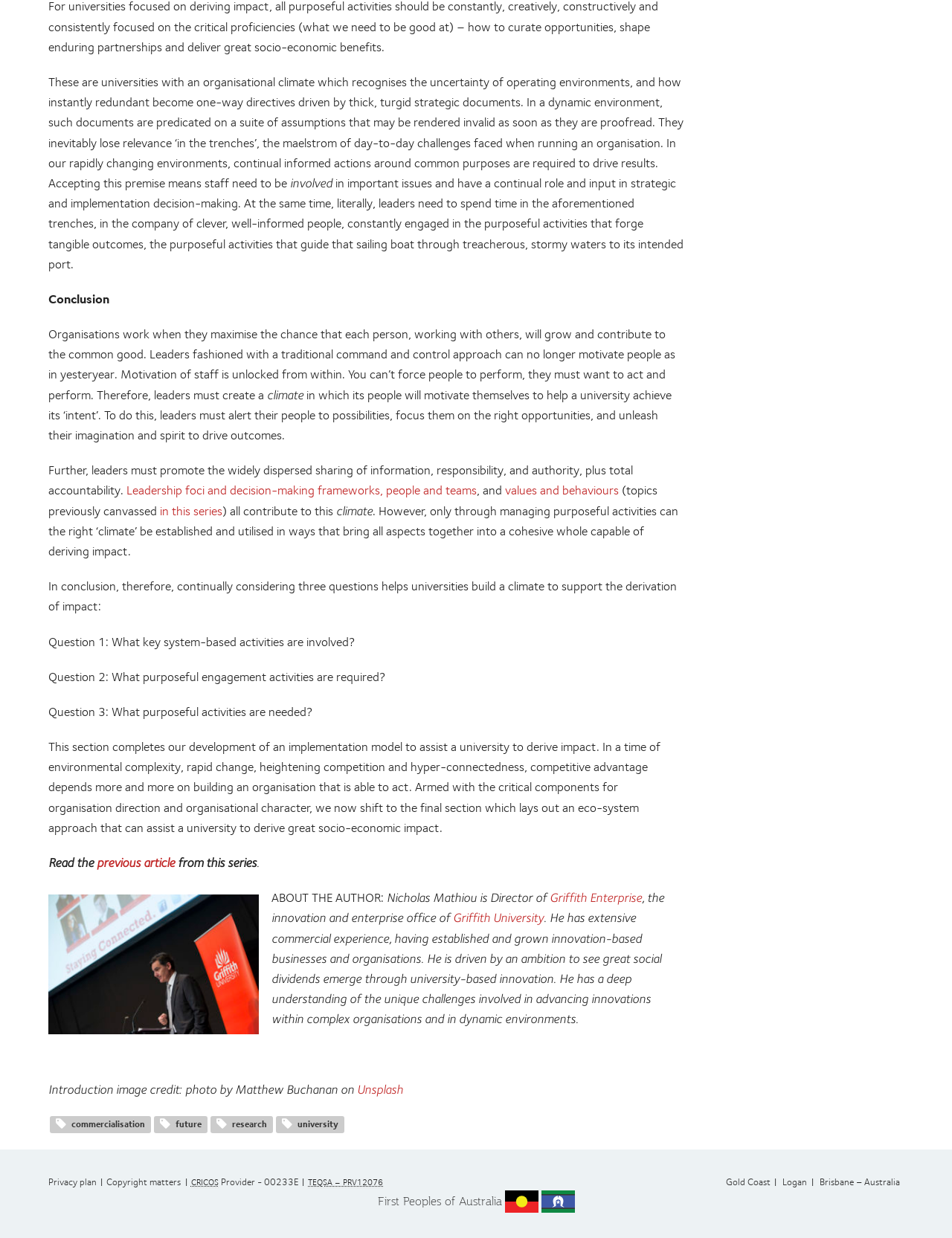Please find the bounding box coordinates of the section that needs to be clicked to achieve this instruction: "Visit the Unsplash website".

[0.375, 0.874, 0.423, 0.886]